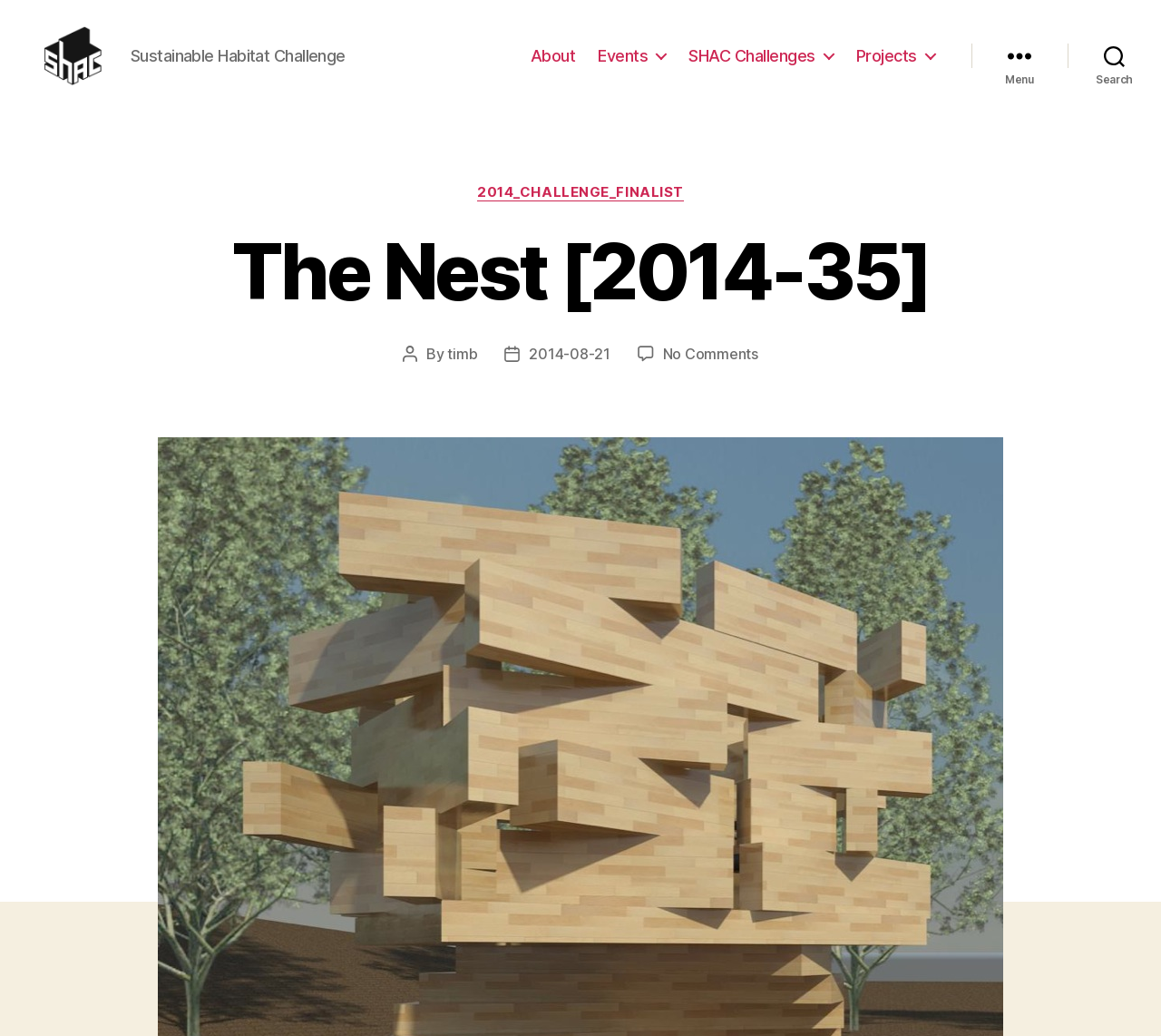Specify the bounding box coordinates for the region that must be clicked to perform the given instruction: "read the post by timb".

[0.386, 0.353, 0.411, 0.371]